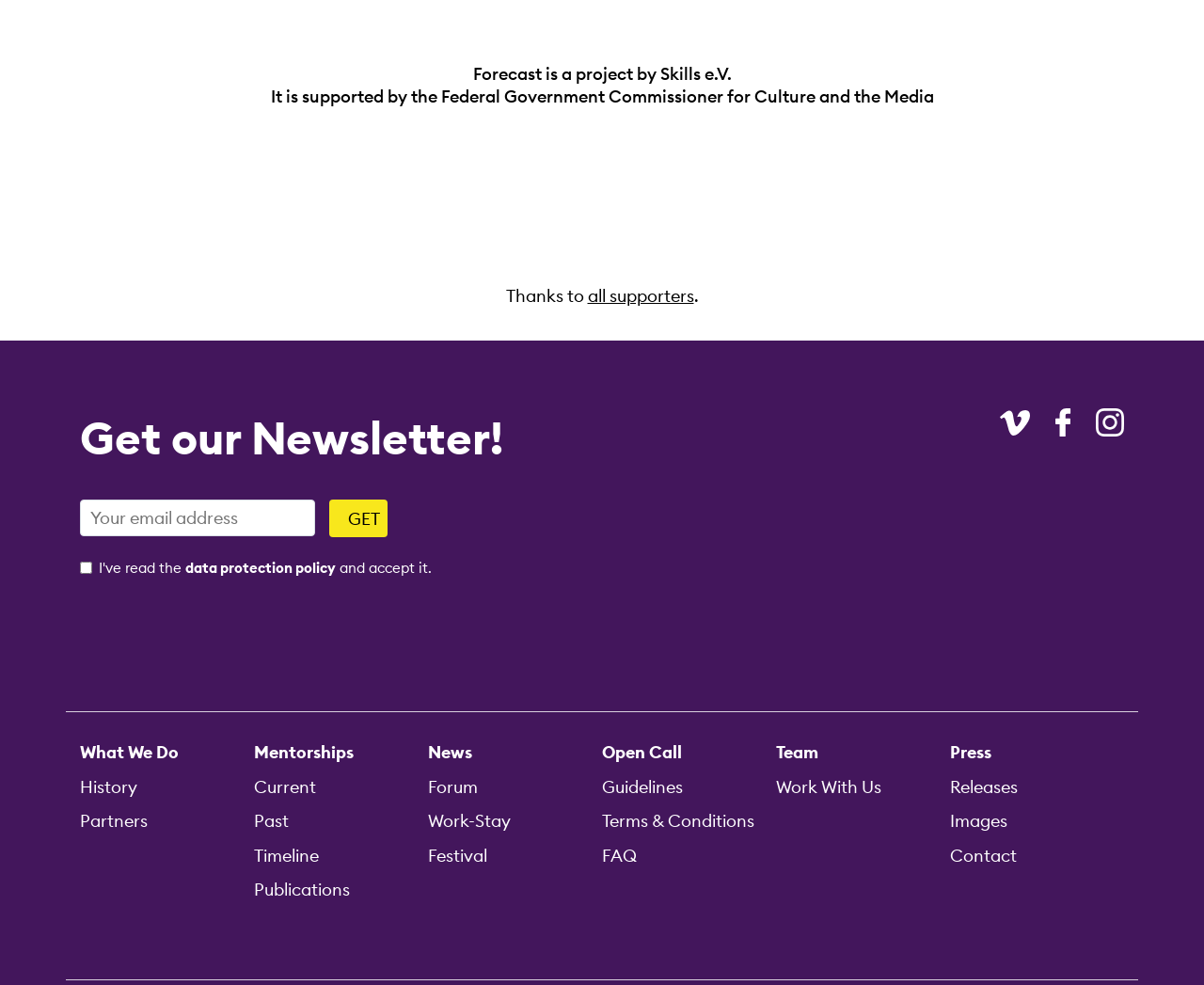Based on the image, please elaborate on the answer to the following question:
How many social media links are there?

There are three social media links at the bottom of the webpage, which are Vimeo, Facebook, and Instagram, each with an image and a link.